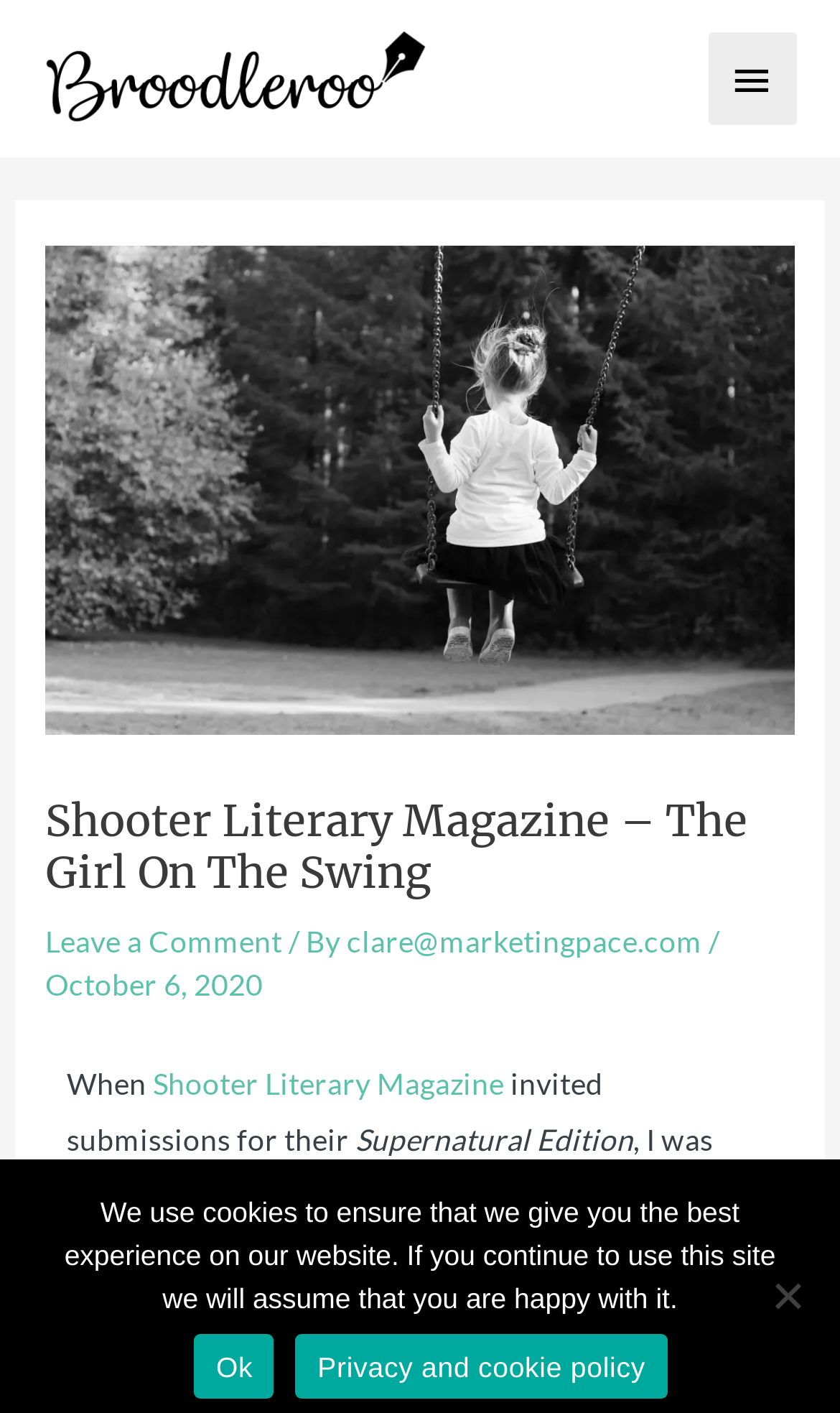Identify and extract the main heading of the webpage.

Shooter Literary Magazine – The Girl On The Swing